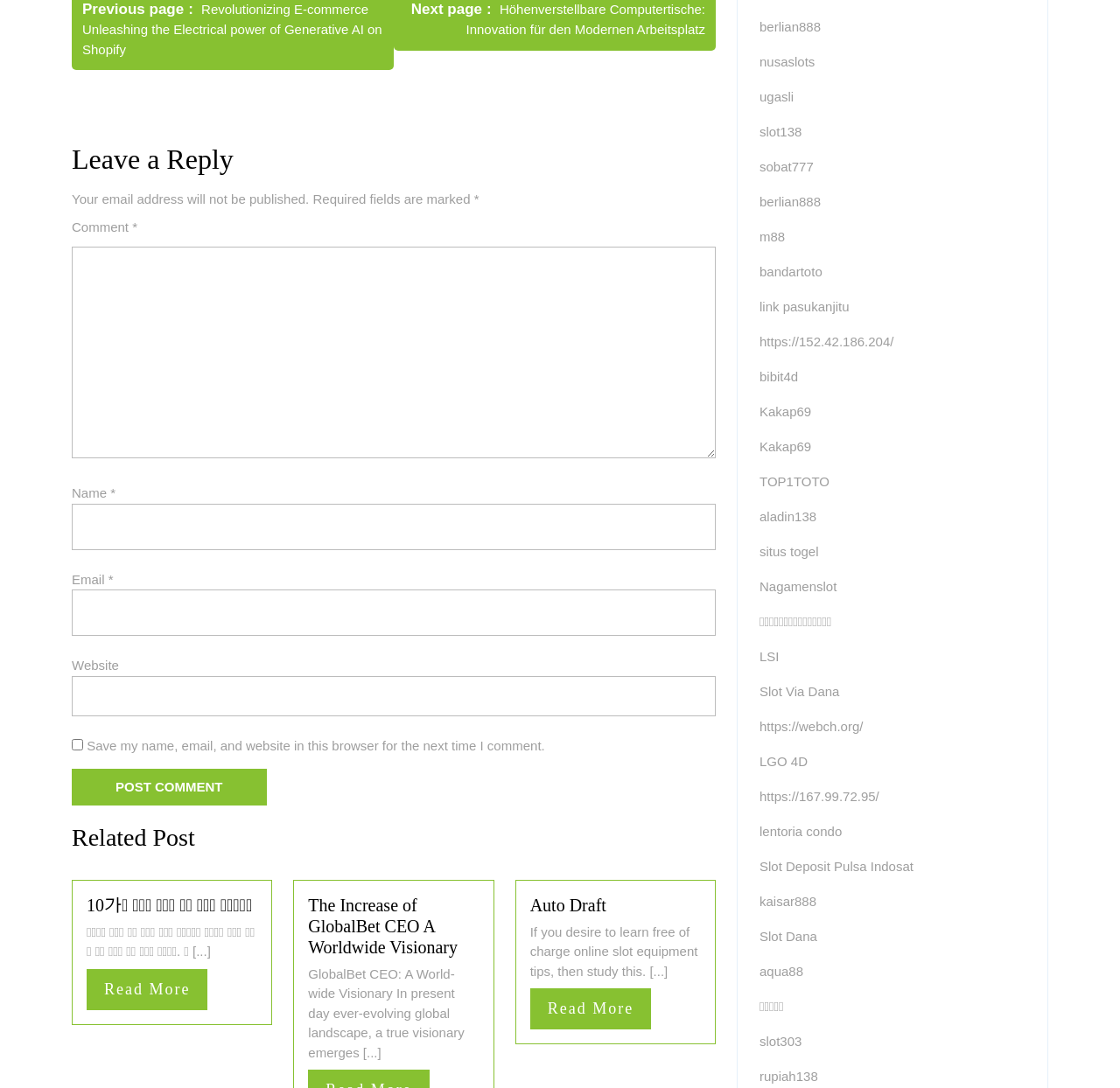Use the details in the image to answer the question thoroughly: 
How many related posts are listed?

There are three related posts listed, each with a heading and a brief description. The posts are listed below the comment section and are separated by a horizontal line.